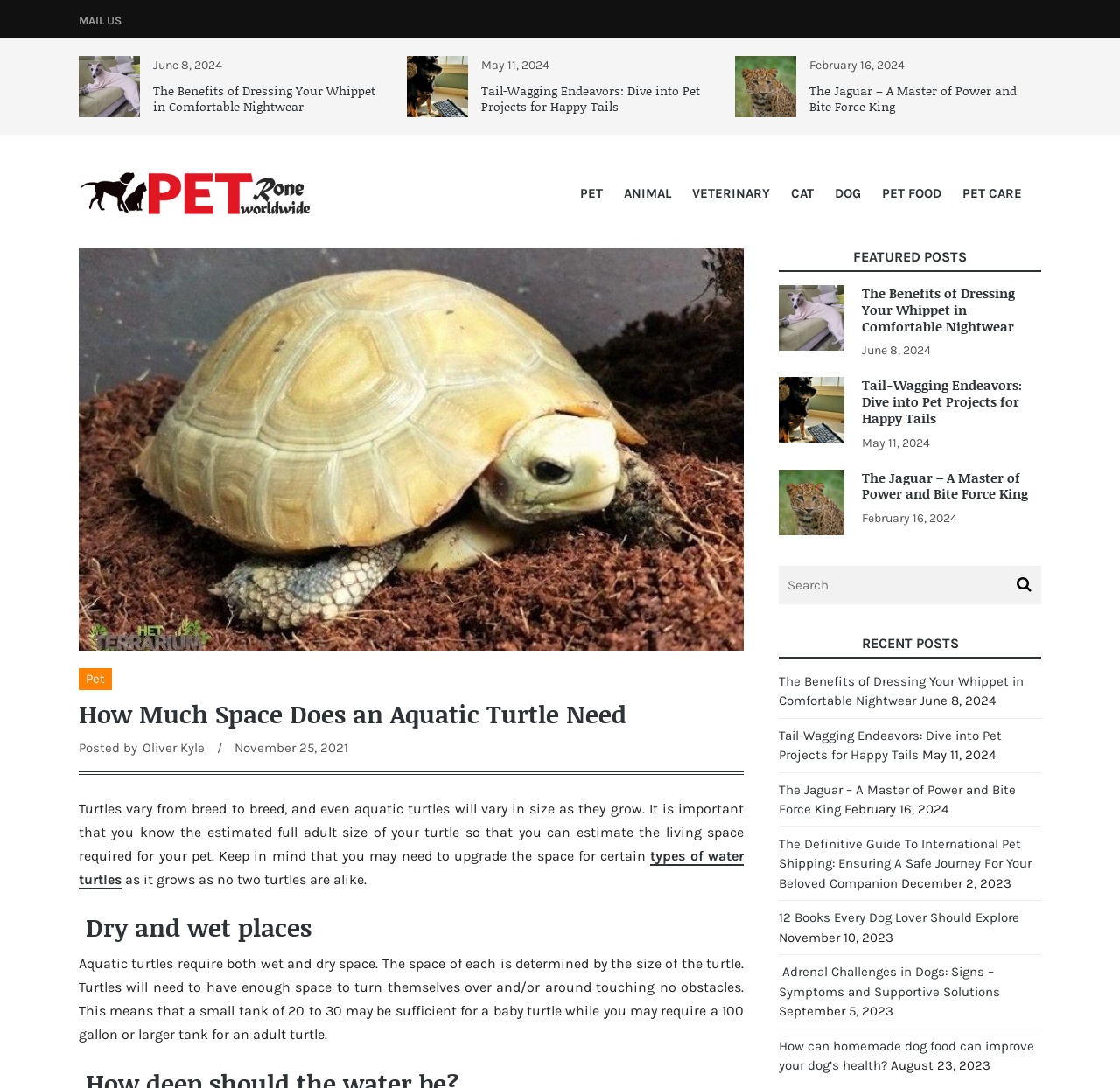Identify the bounding box coordinates for the element you need to click to achieve the following task: "View the 'FEATURED POSTS'". Provide the bounding box coordinates as four float numbers between 0 and 1, in the form [left, top, right, bottom].

[0.695, 0.228, 0.93, 0.25]